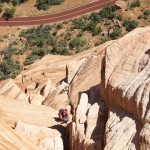Please provide a one-word or short phrase answer to the question:
What is the climber engaged in?

Rock climbing